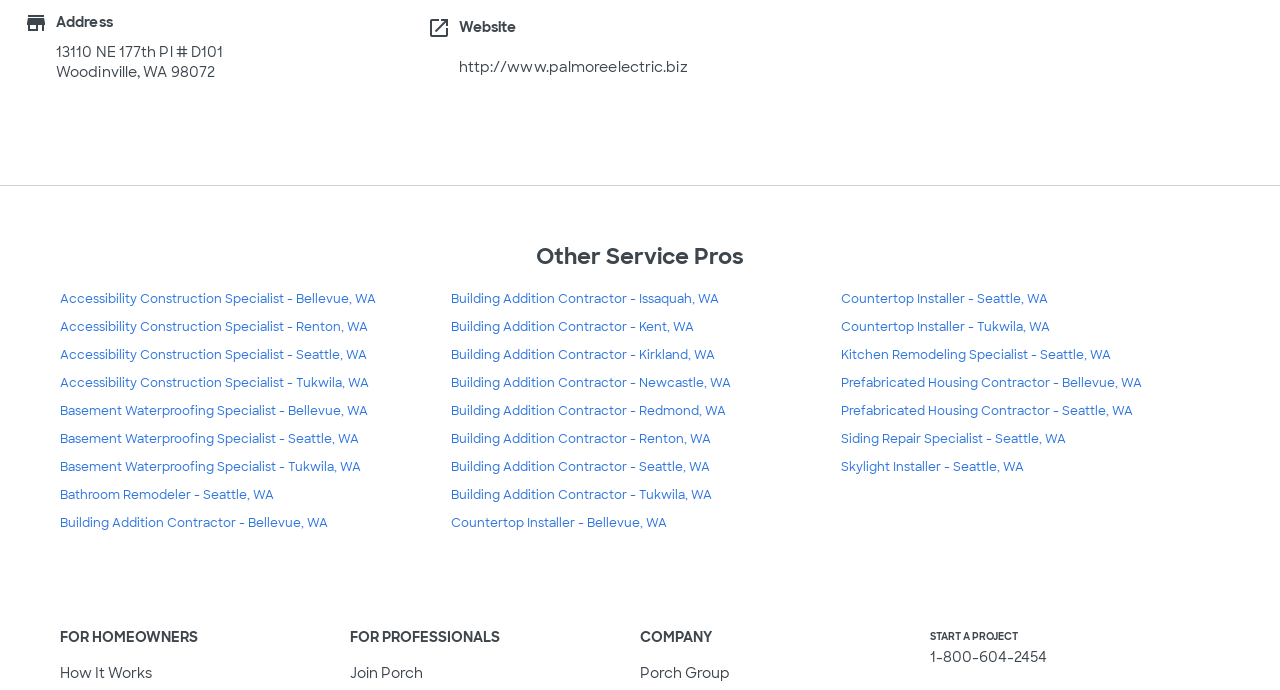Please identify the bounding box coordinates of the clickable area that will fulfill the following instruction: "join porch". The coordinates should be in the format of four float numbers between 0 and 1, i.e., [left, top, right, bottom].

[0.273, 0.962, 0.33, 0.988]